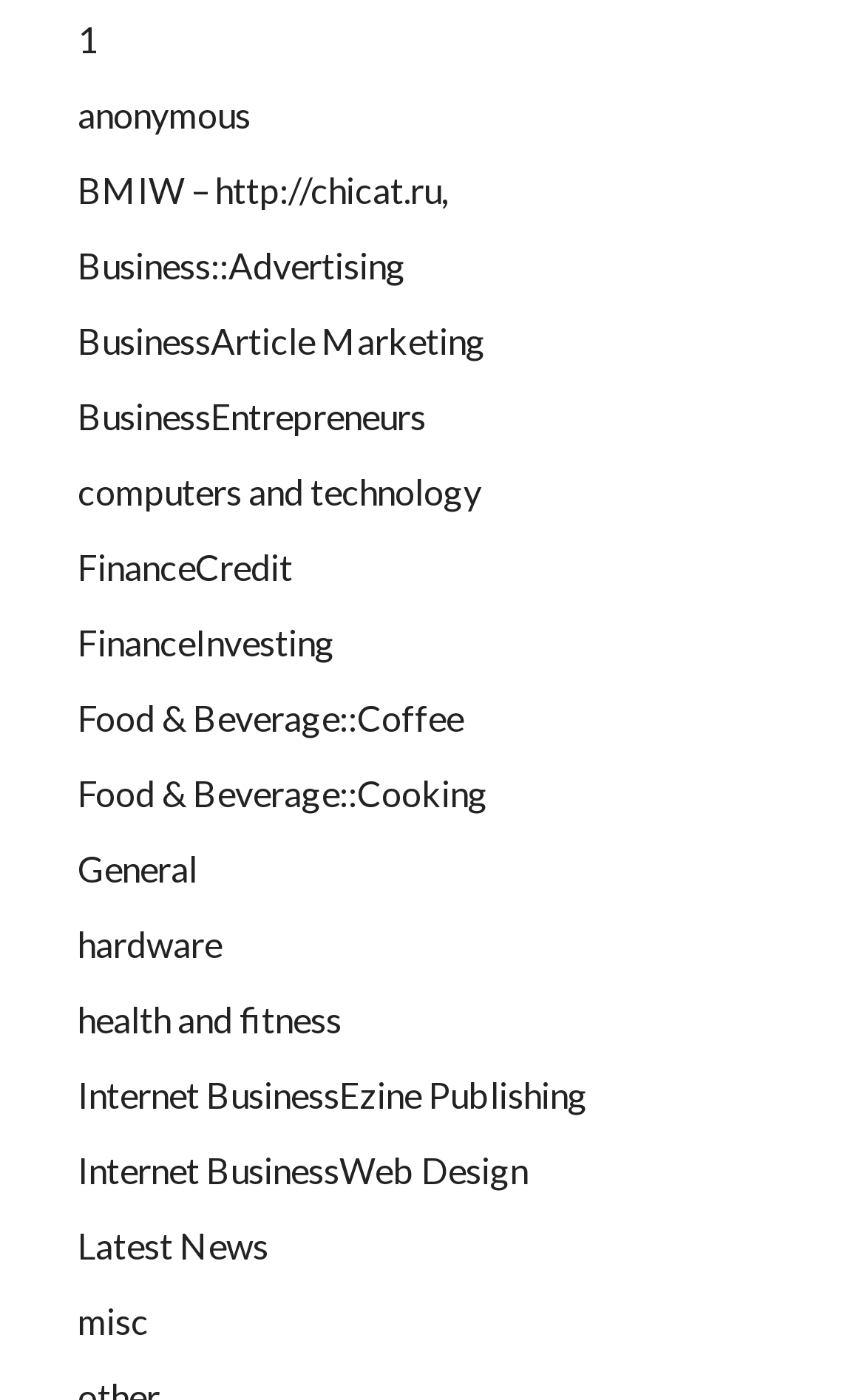Given the webpage screenshot, identify the bounding box of the UI element that matches this description: "BusinessArticle Marketing".

[0.09, 0.229, 0.562, 0.259]